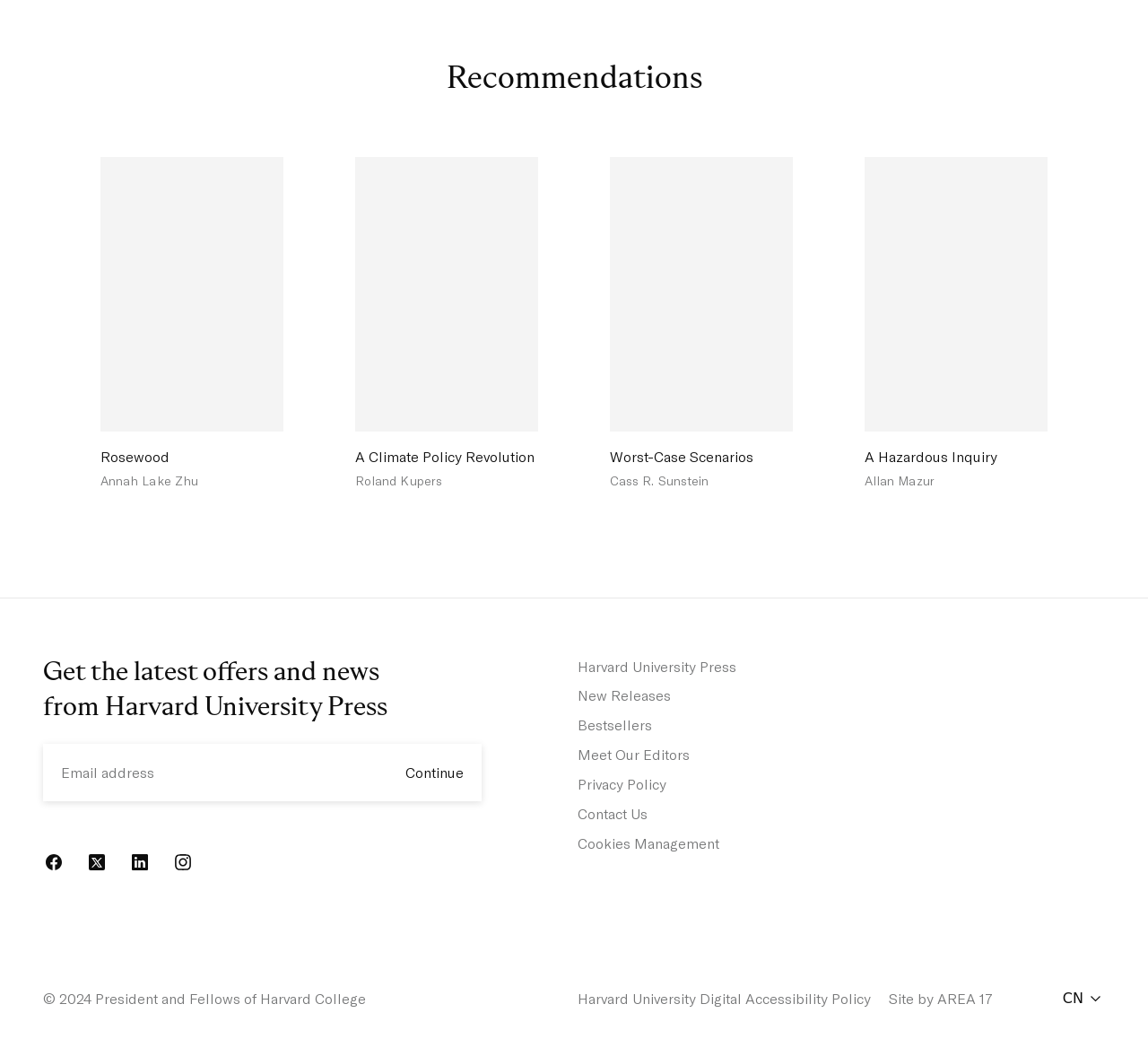Show the bounding box coordinates of the element that should be clicked to complete the task: "Click on the 'Continue' button".

[0.353, 0.733, 0.404, 0.754]